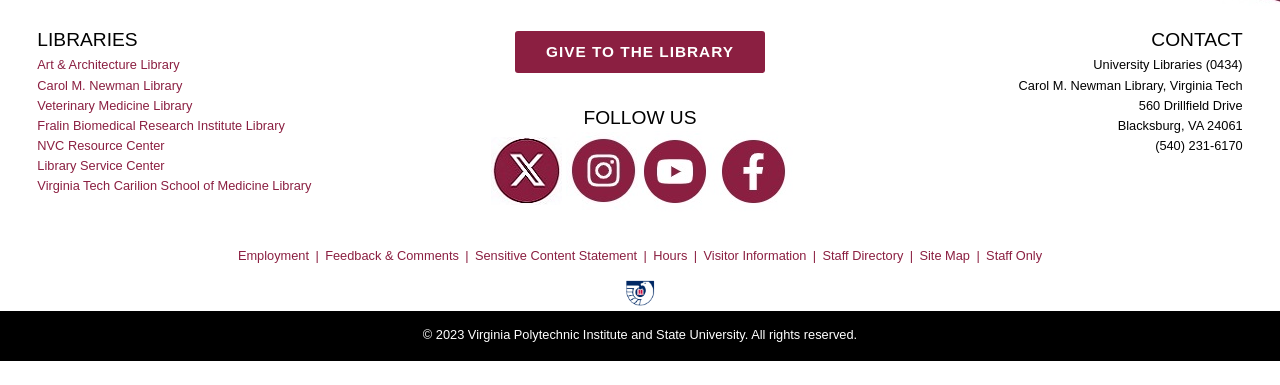Please find the bounding box coordinates of the element that needs to be clicked to perform the following instruction: "Contact University Libraries". The bounding box coordinates should be four float numbers between 0 and 1, represented as [left, top, right, bottom].

[0.899, 0.073, 0.971, 0.133]